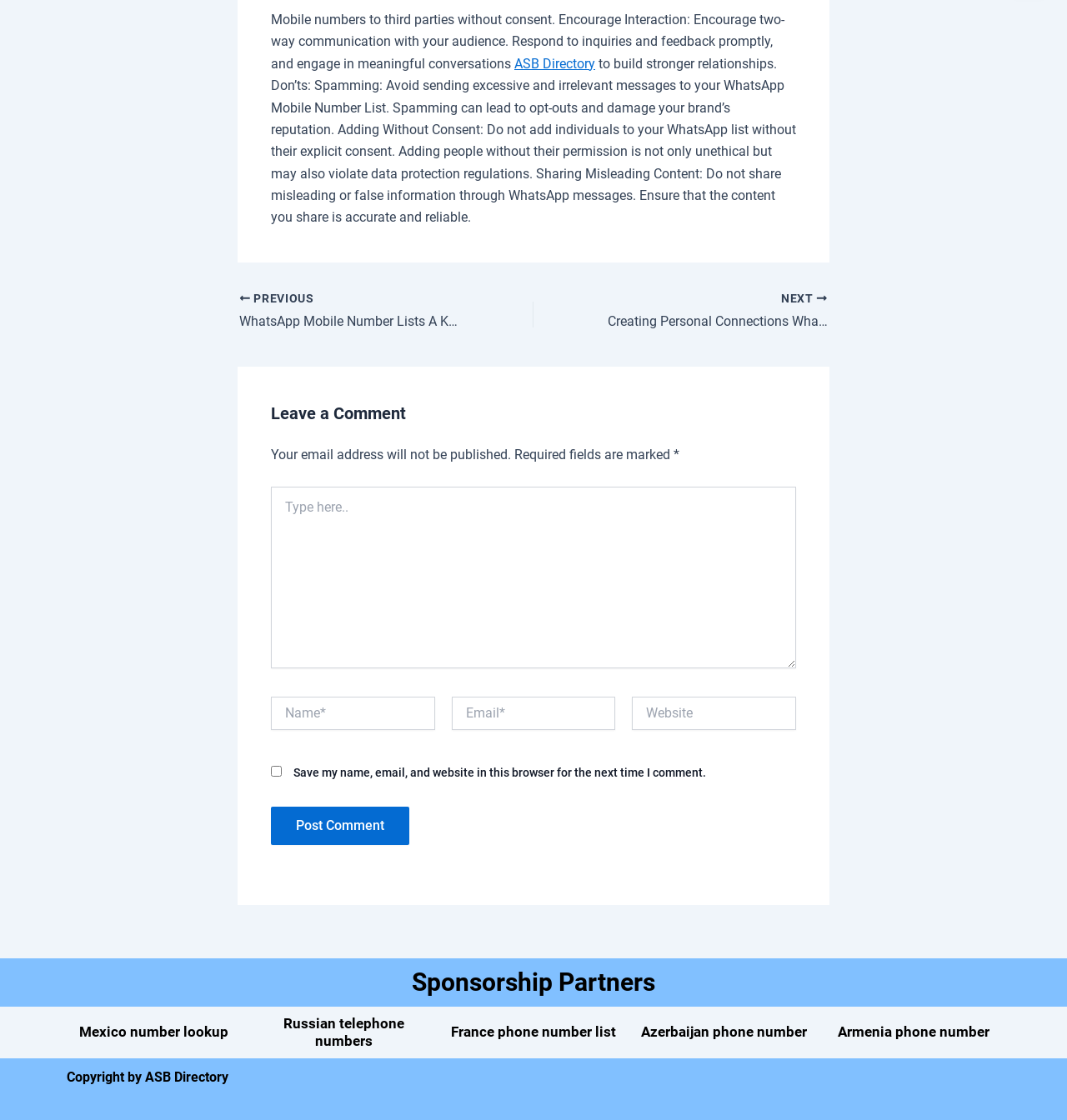Please give a concise answer to this question using a single word or phrase: 
What should you avoid when sending WhatsApp messages?

Spamming, adding without consent, sharing misleading content